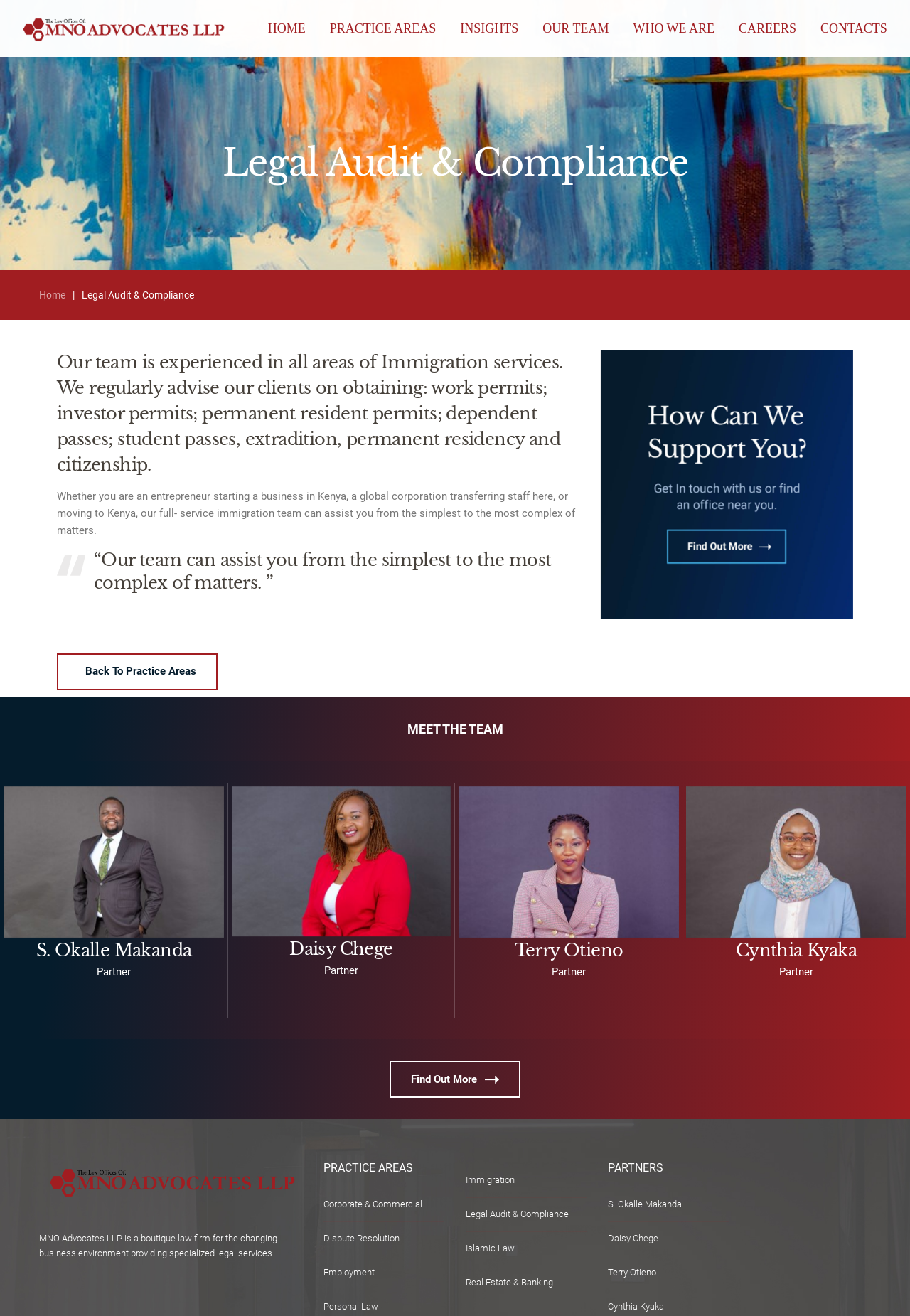Use a single word or phrase to respond to the question:
What services does the law firm provide?

Immigration services